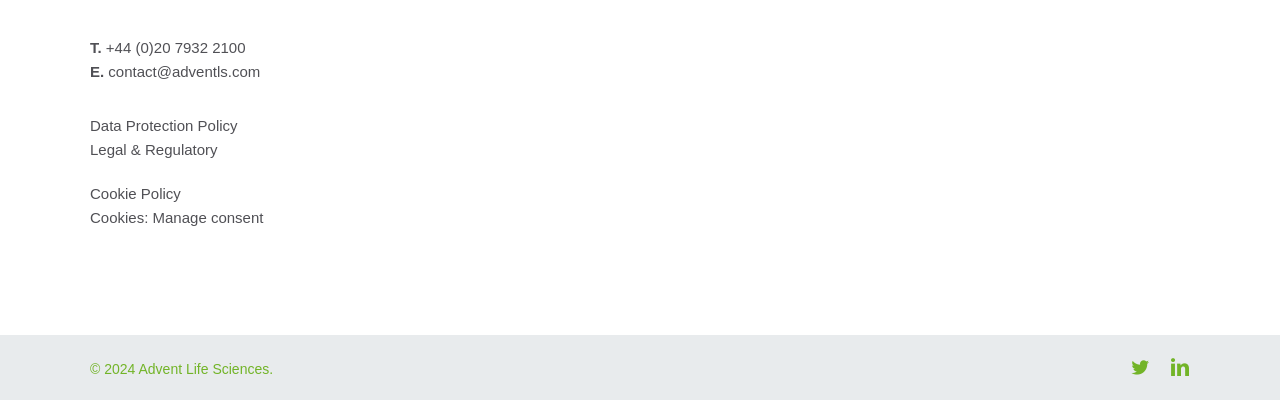What is the year of copyright?
From the image, respond with a single word or phrase.

2024